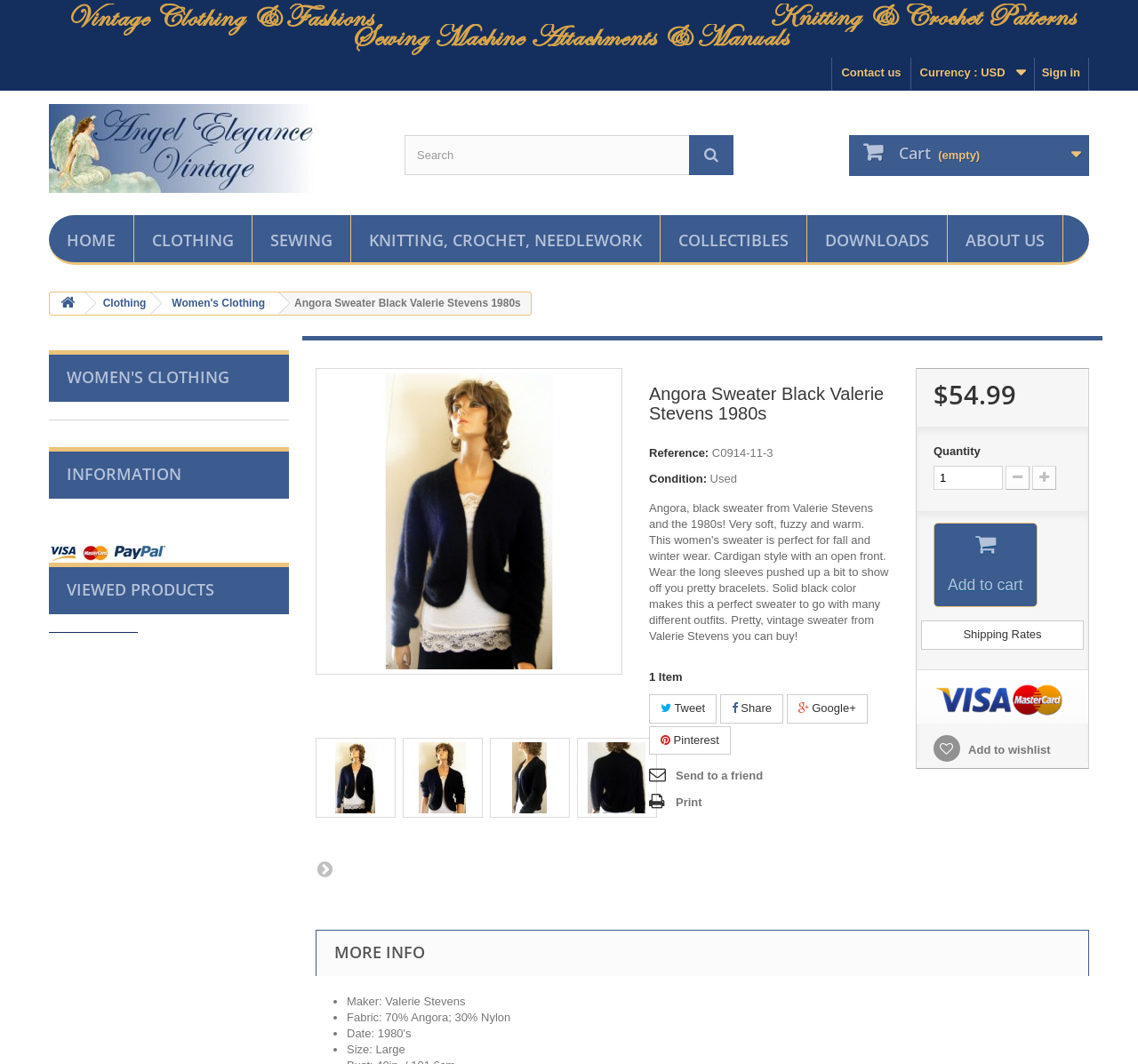Please identify the bounding box coordinates of the area that needs to be clicked to follow this instruction: "Search for products".

[0.355, 0.127, 0.645, 0.165]